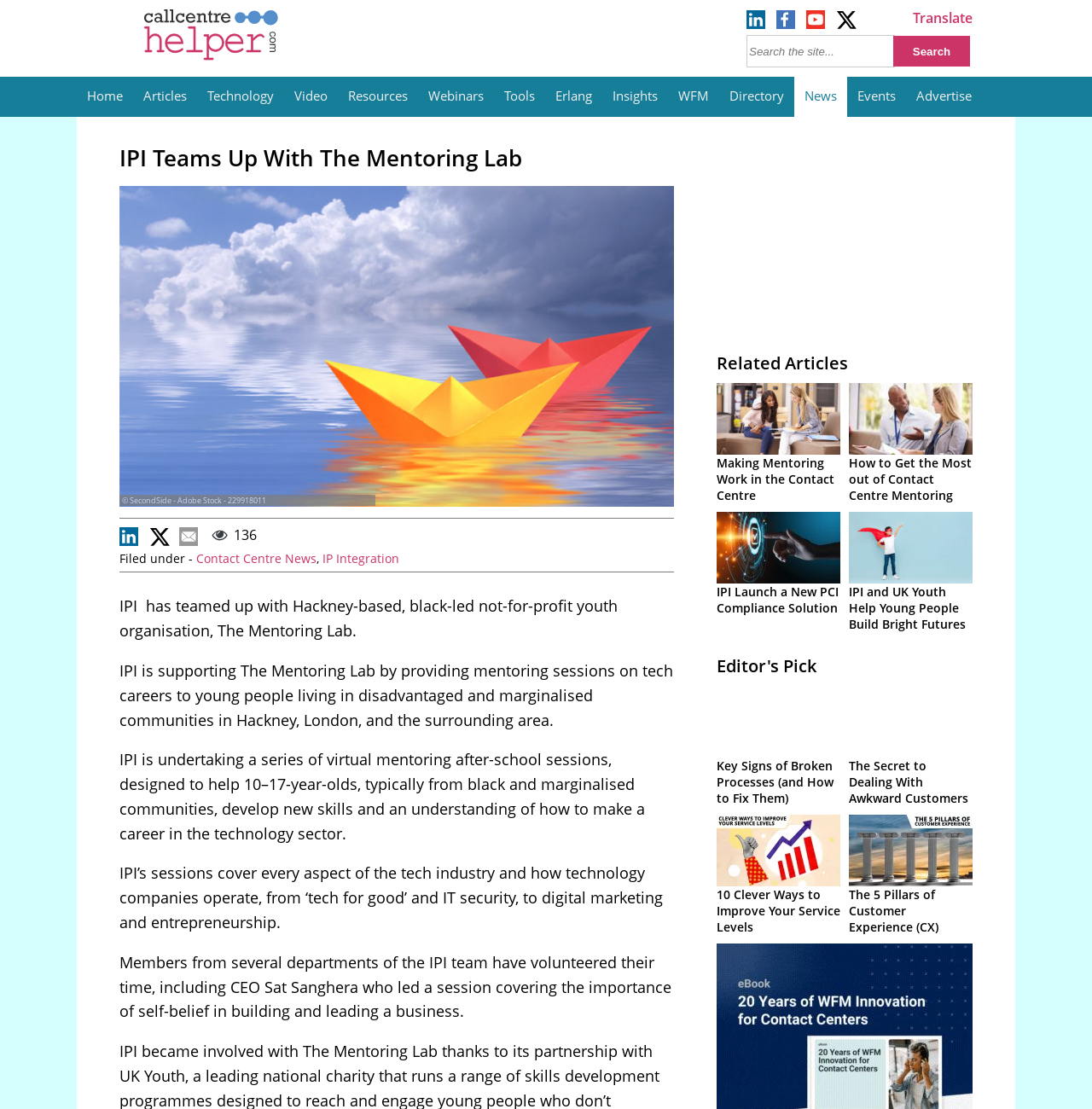What is the age range of the young people IPI is supporting?
From the details in the image, provide a complete and detailed answer to the question.

According to the webpage content, IPI is supporting young people living in disadvantaged and marginalised communities in Hackney, London, and the surrounding area, with an age range of 10-17 years old.